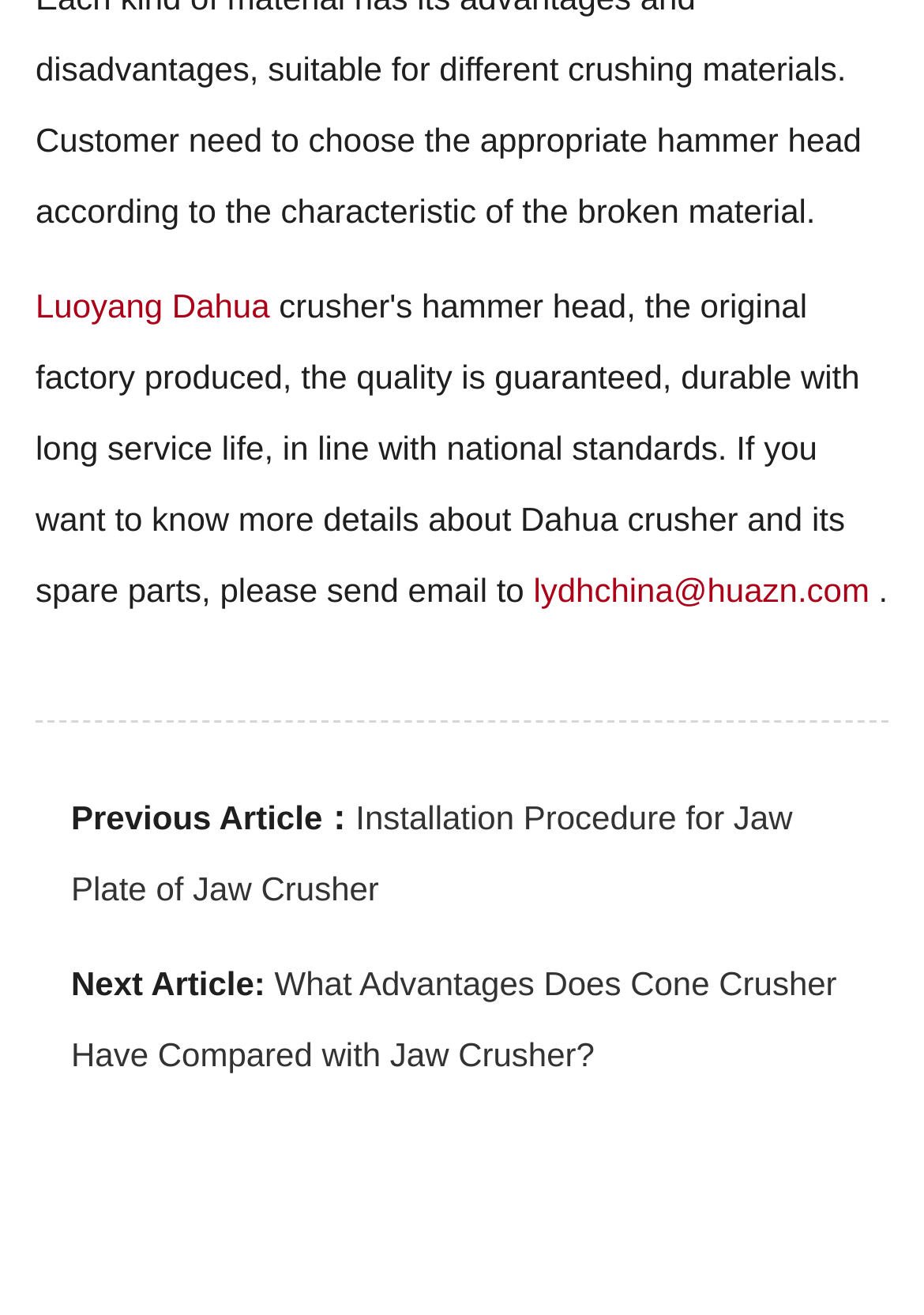What is the email address provided on the webpage?
Answer the question with a single word or phrase, referring to the image.

lydhchina@huazn.com